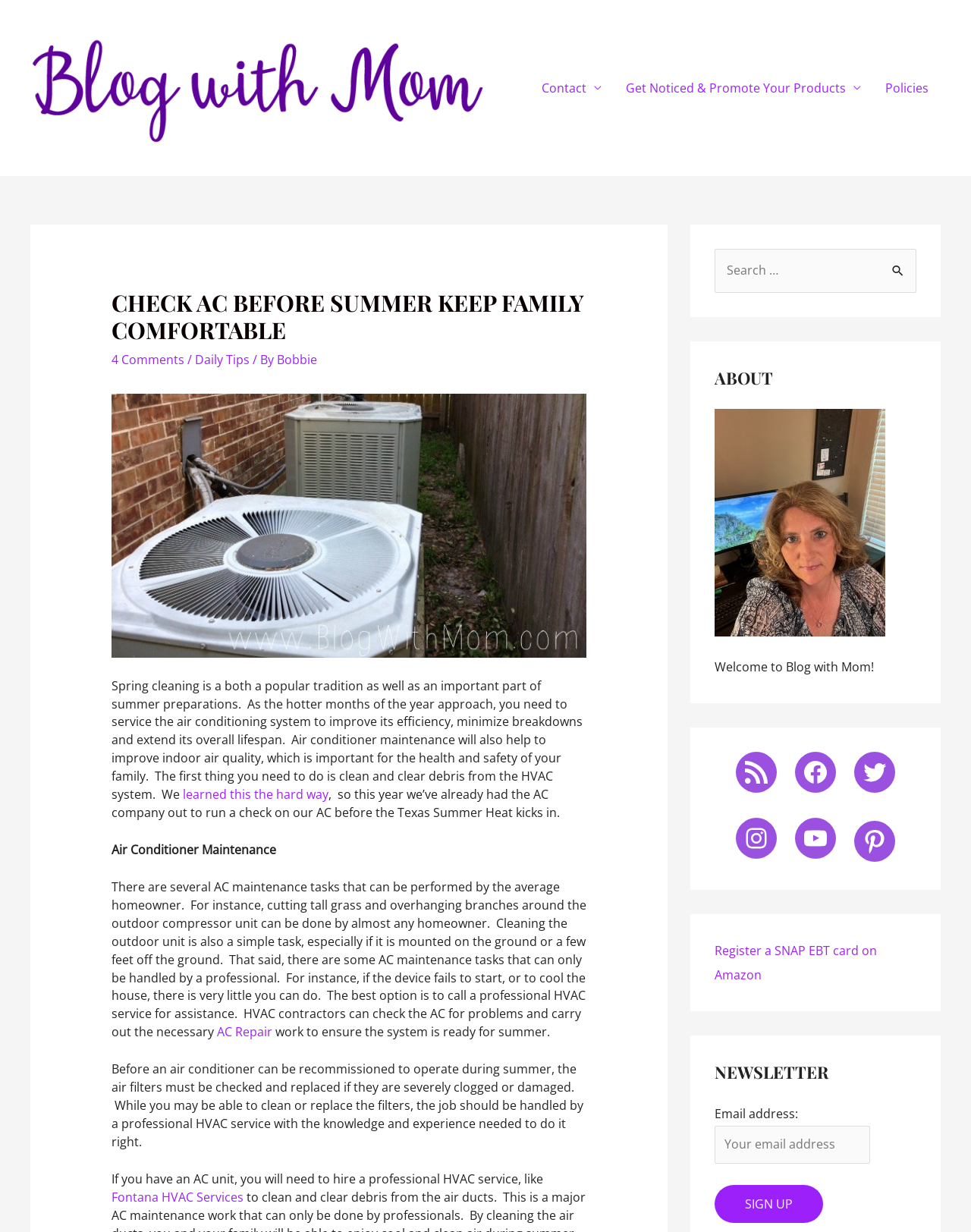Determine the bounding box coordinates for the element that should be clicked to follow this instruction: "Log in". The coordinates should be given as four float numbers between 0 and 1, in the format [left, top, right, bottom].

None